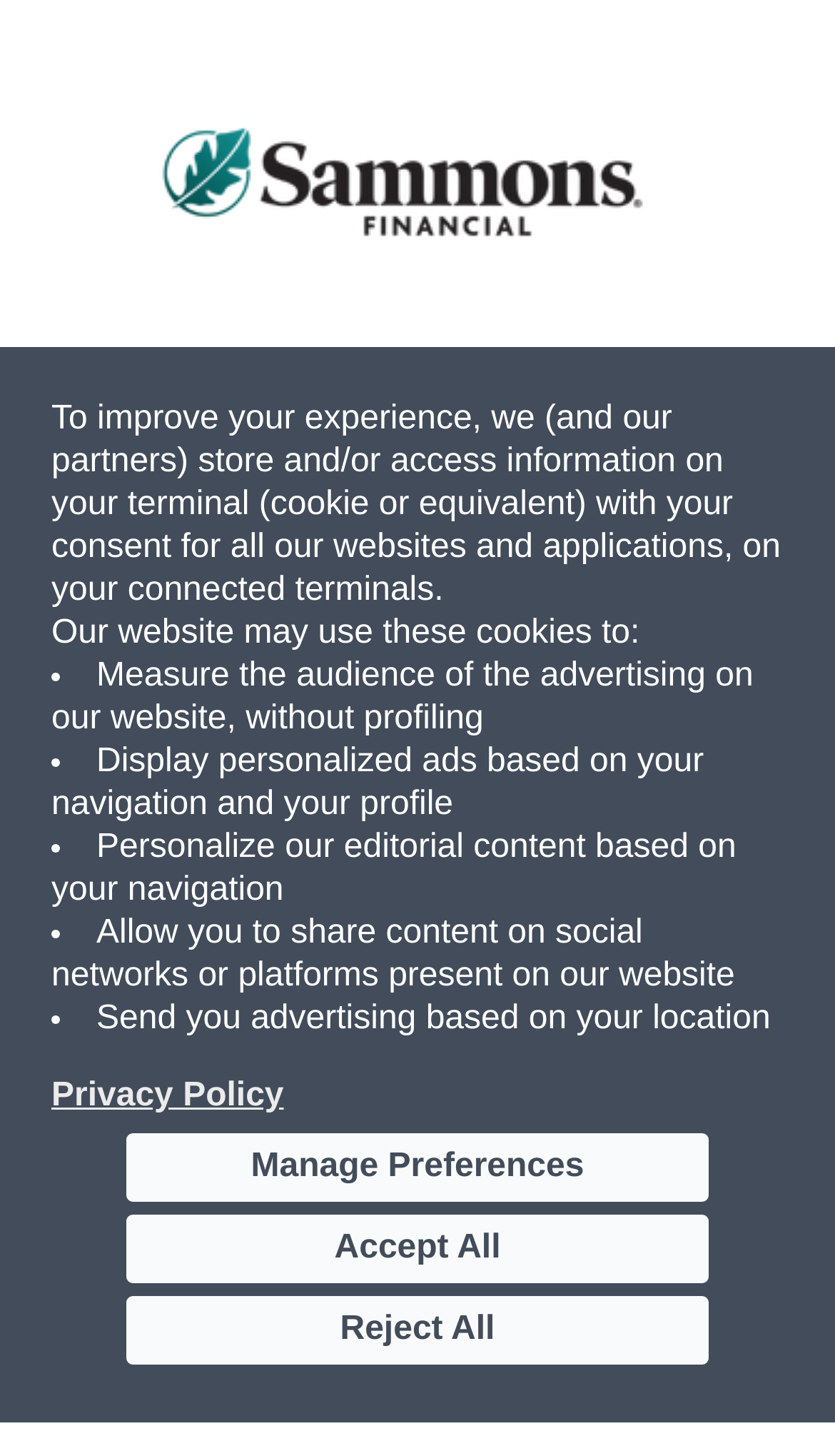Analyze the image and answer the question with as much detail as possible: 
What is the purpose of the button 'Manage Preferences'?

The button 'Manage Preferences' is located in the cookie consent banner, which suggests that it is used to manage cookie preferences.